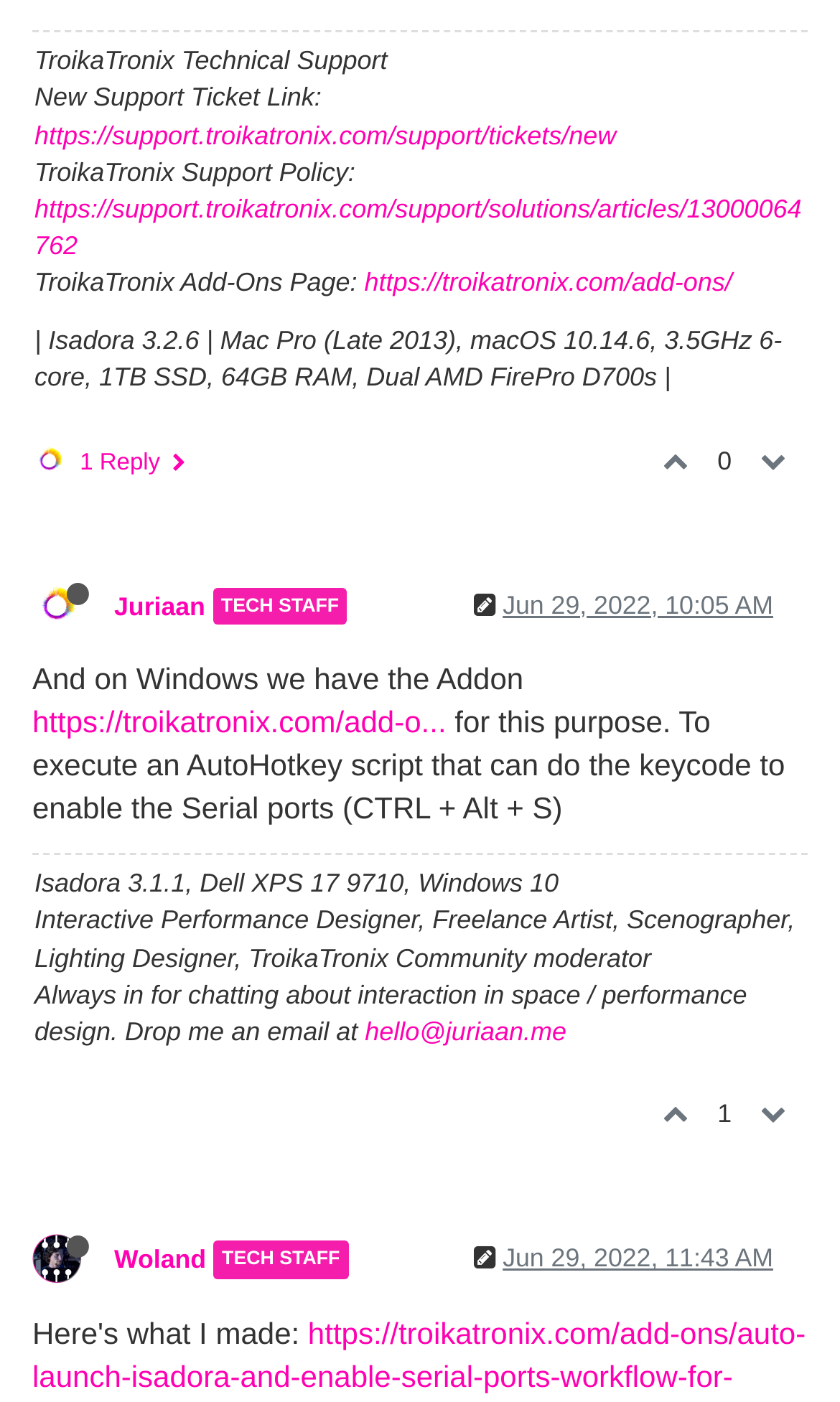Identify and provide the bounding box coordinates of the UI element described: "https://troikatronix.com/add-ons/". The coordinates should be formatted as [left, top, right, bottom], with each number being a float between 0 and 1.

[0.434, 0.191, 0.872, 0.212]